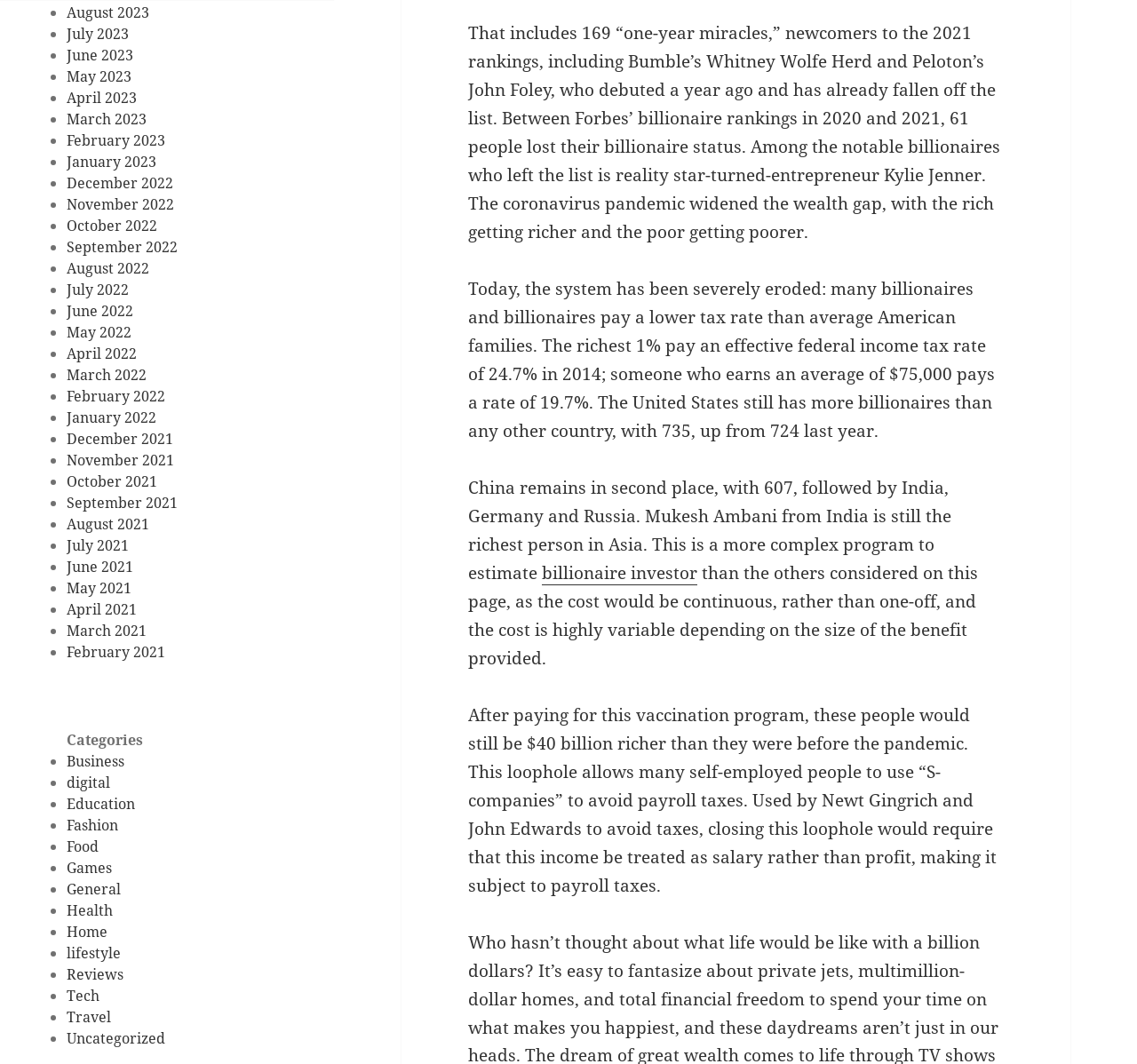Identify the bounding box coordinates for the region of the element that should be clicked to carry out the instruction: "Read about Health". The bounding box coordinates should be four float numbers between 0 and 1, i.e., [left, top, right, bottom].

[0.059, 0.846, 0.099, 0.865]